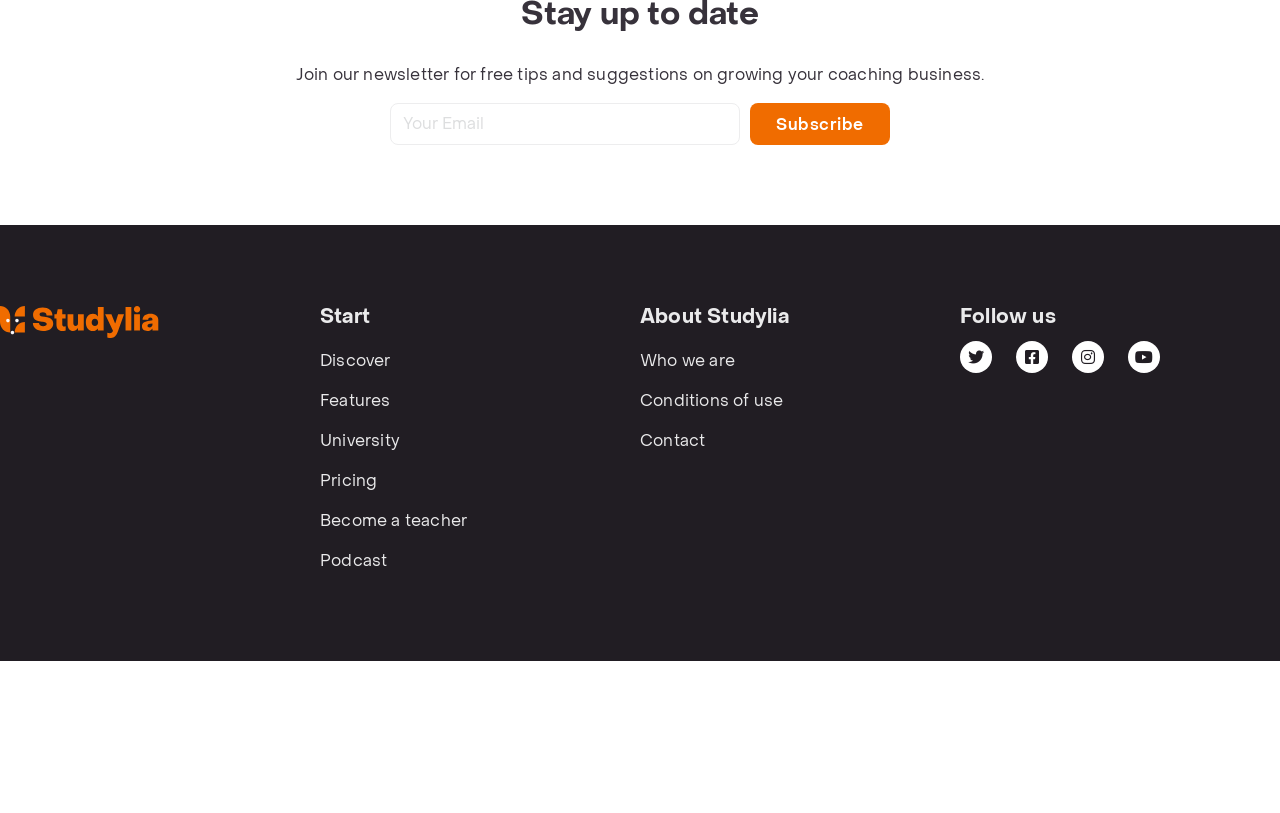What is the topic of the 'About' section?
Give a single word or phrase answer based on the content of the image.

Who we are, Conditions of use, Contact